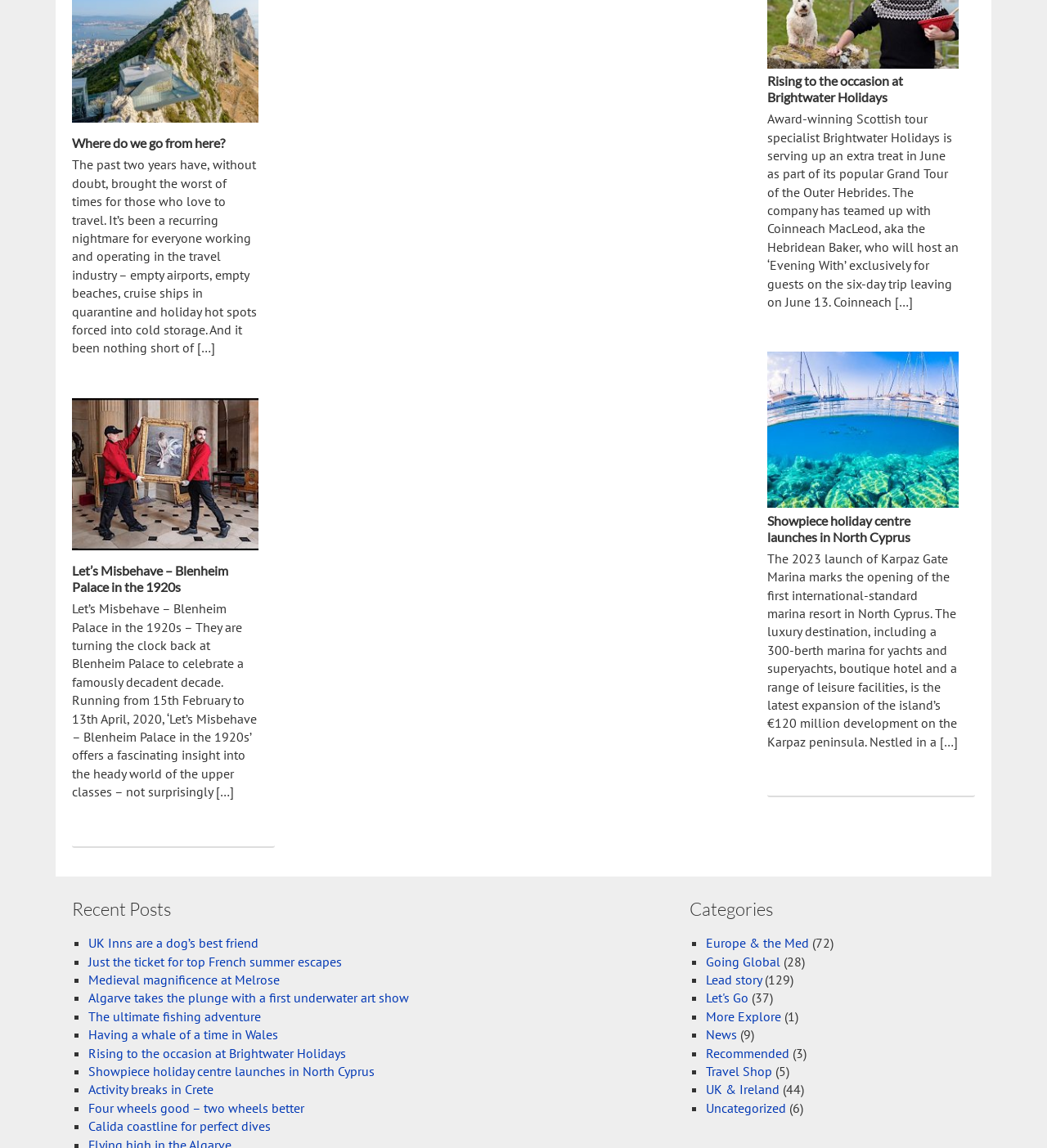What is the title of the first article?
Refer to the image and offer an in-depth and detailed answer to the question.

The first article is located at the top of the webpage, and its title is 'Rising to the occasion at Brightwater Holidays', which can be found by reading the heading element inside the first article element.